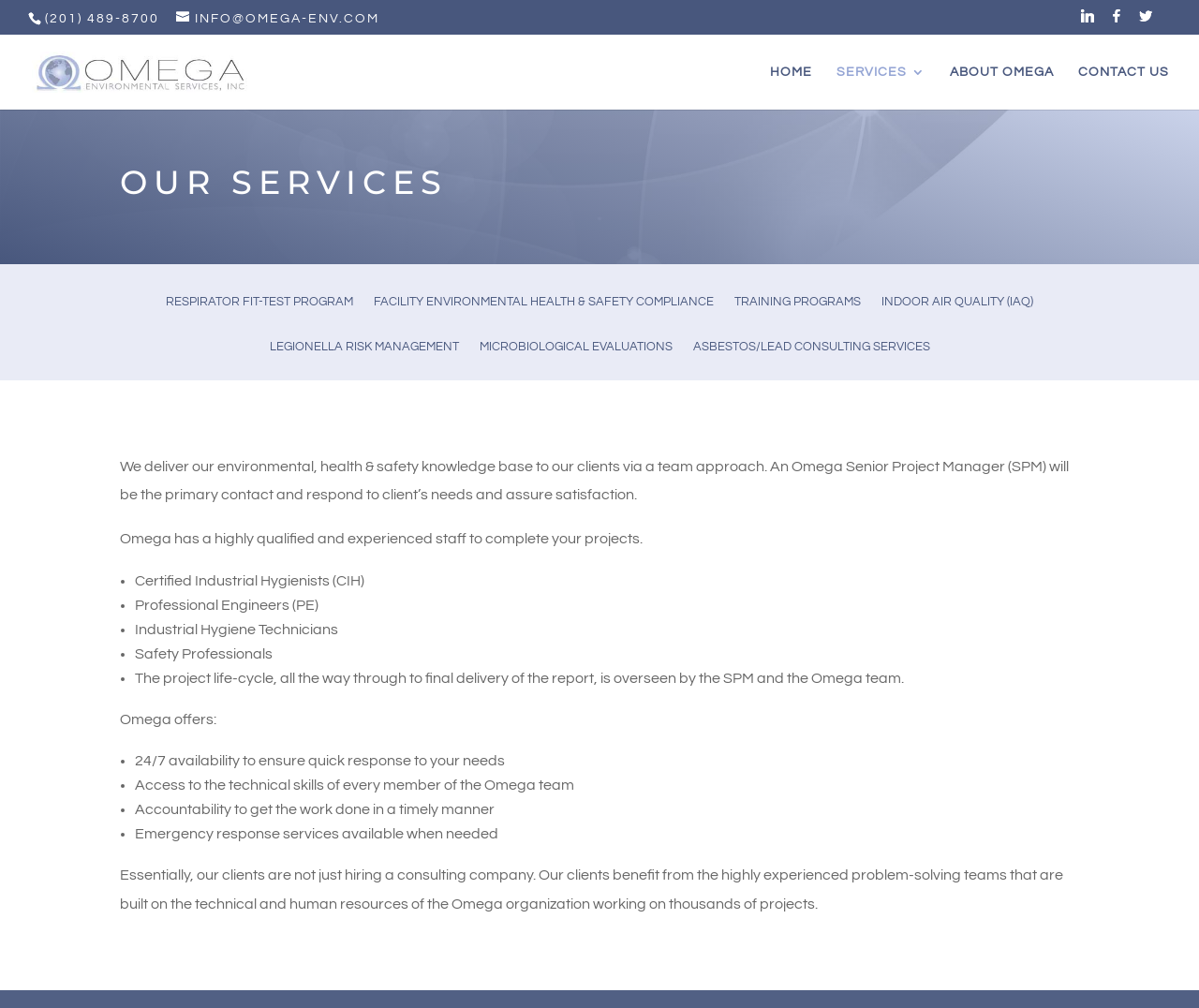Determine the bounding box coordinates for the region that must be clicked to execute the following instruction: "Learn more about RESPIRATOR FIT-TEST PROGRAM".

[0.138, 0.293, 0.295, 0.333]